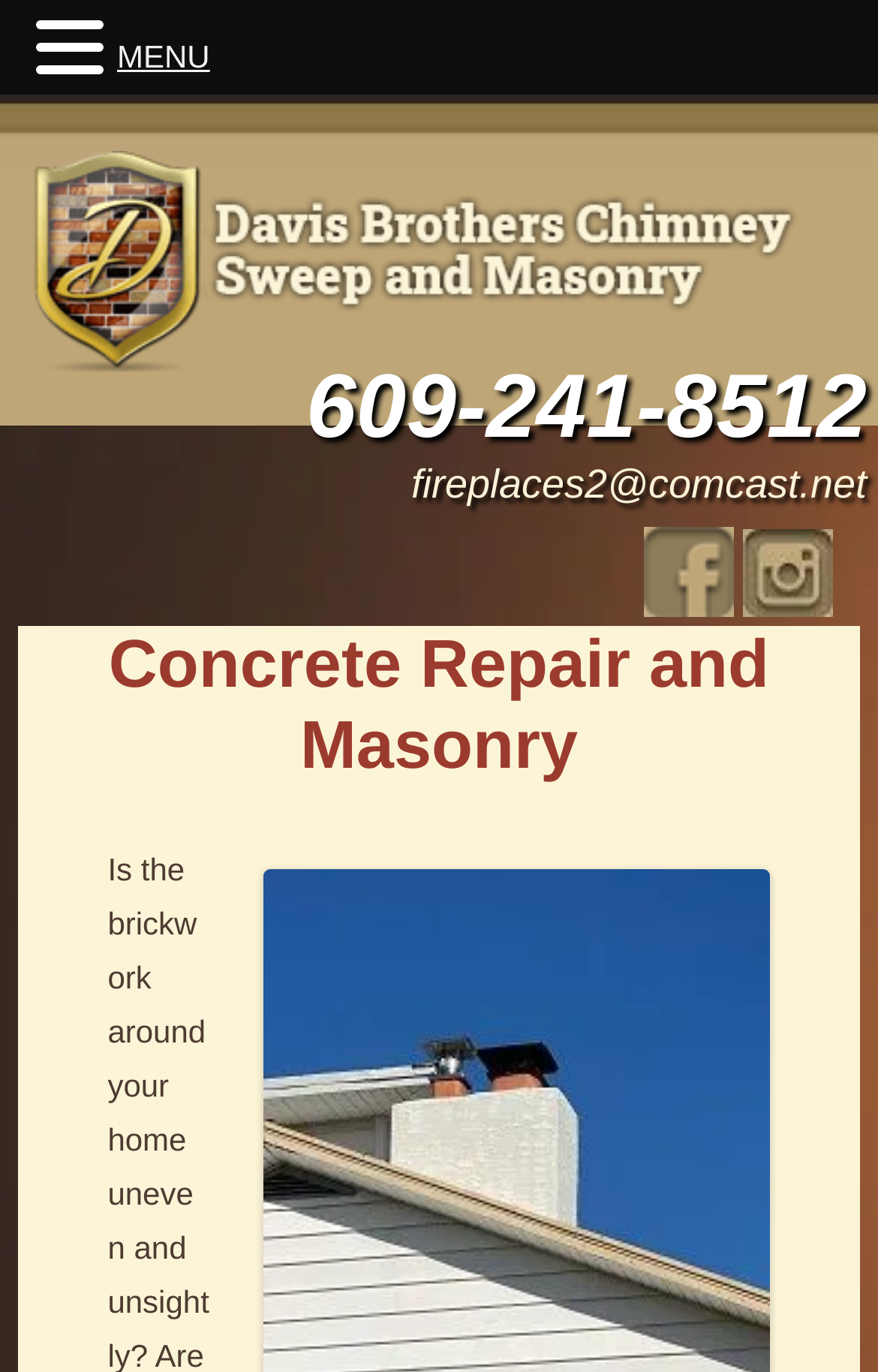Give a detailed account of the webpage.

The webpage is about Davis Brothers, a company that provides professional masonry services, including concrete repairs, for over 50 years. At the top left of the page, there is a logo of Davis Brothers Masonry, which is a clickable link. To the right of the logo, there is a phone number, 609-241-8512, which is also a clickable link. Next to the phone number, there is an email address, fireplaces2@comcast.net, displayed as plain text.

Below the top section, there are social media links, including Facebook and Instagram logos, which are clickable and positioned side by side. The Facebook logo is on the left, and the Instagram logo is on the right.

Further down, there is a main heading that reads "Concrete Repair and Masonry", which is centered on the page. At the top right corner, there is a "MENU" link.